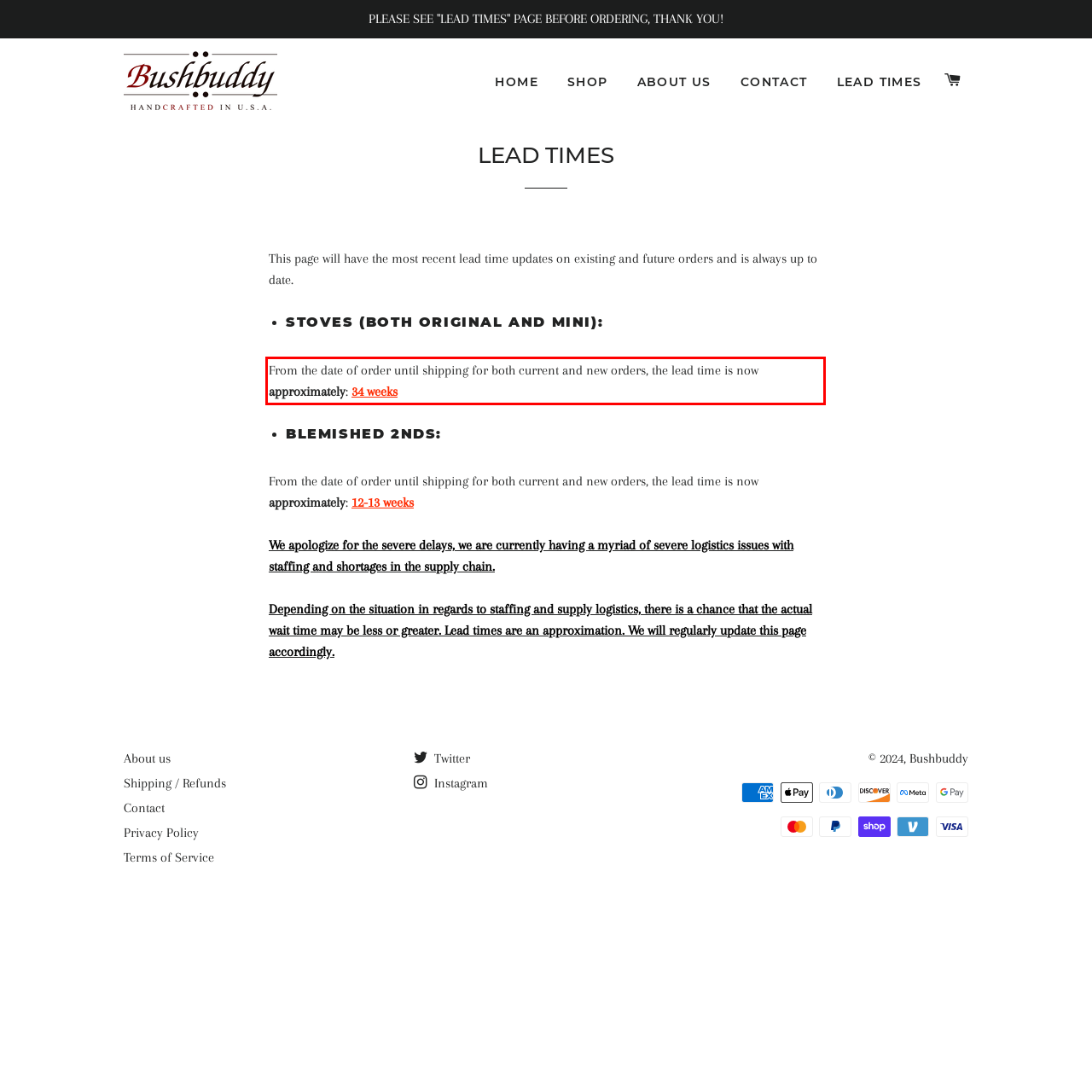Using OCR, extract the text content found within the red bounding box in the given webpage screenshot.

From the date of order until shipping for both current and new orders, the lead time is now approximately: 34 weeks